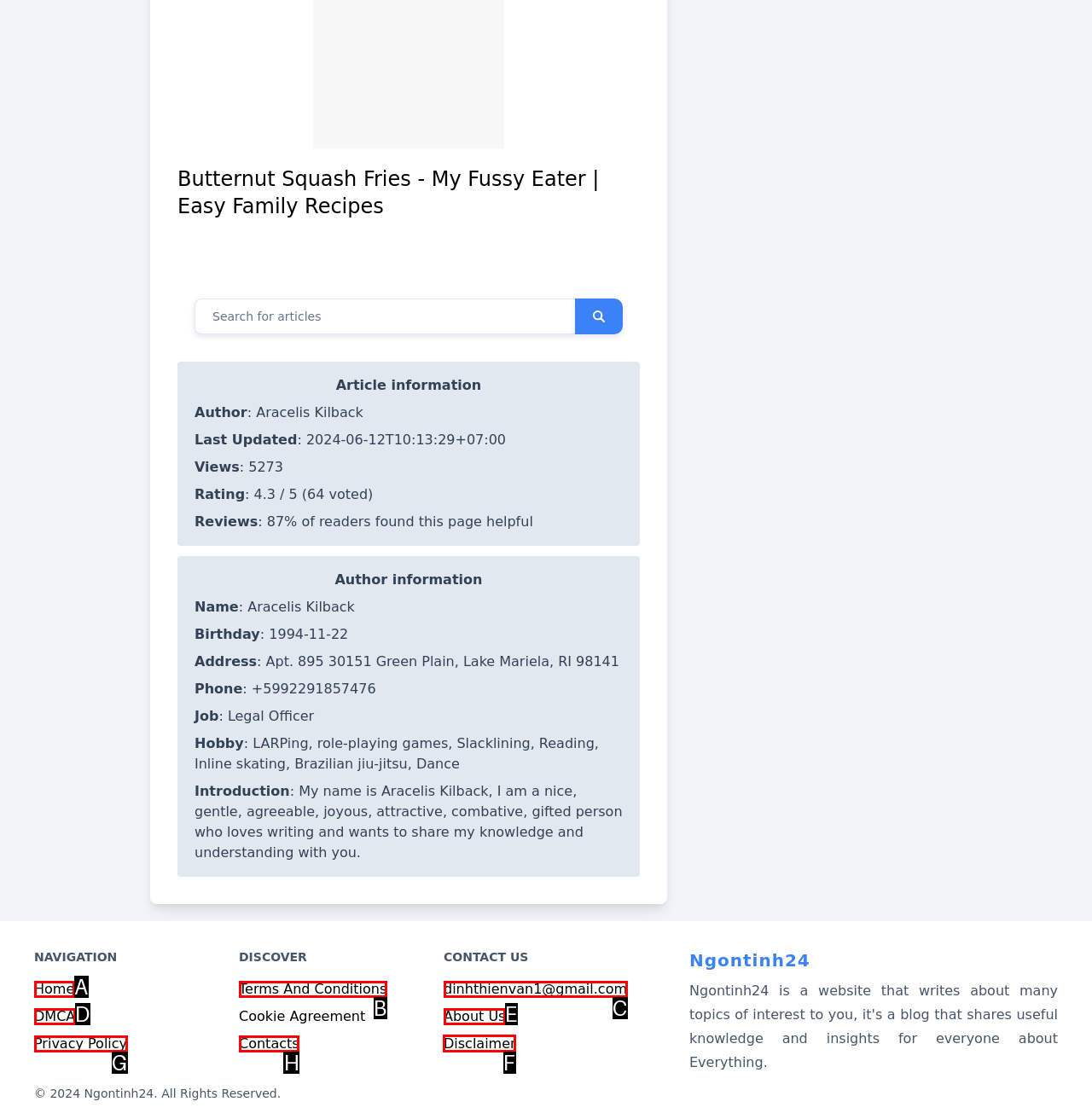Determine the letter of the element to click to accomplish this task: Read the disclaimer. Respond with the letter.

F